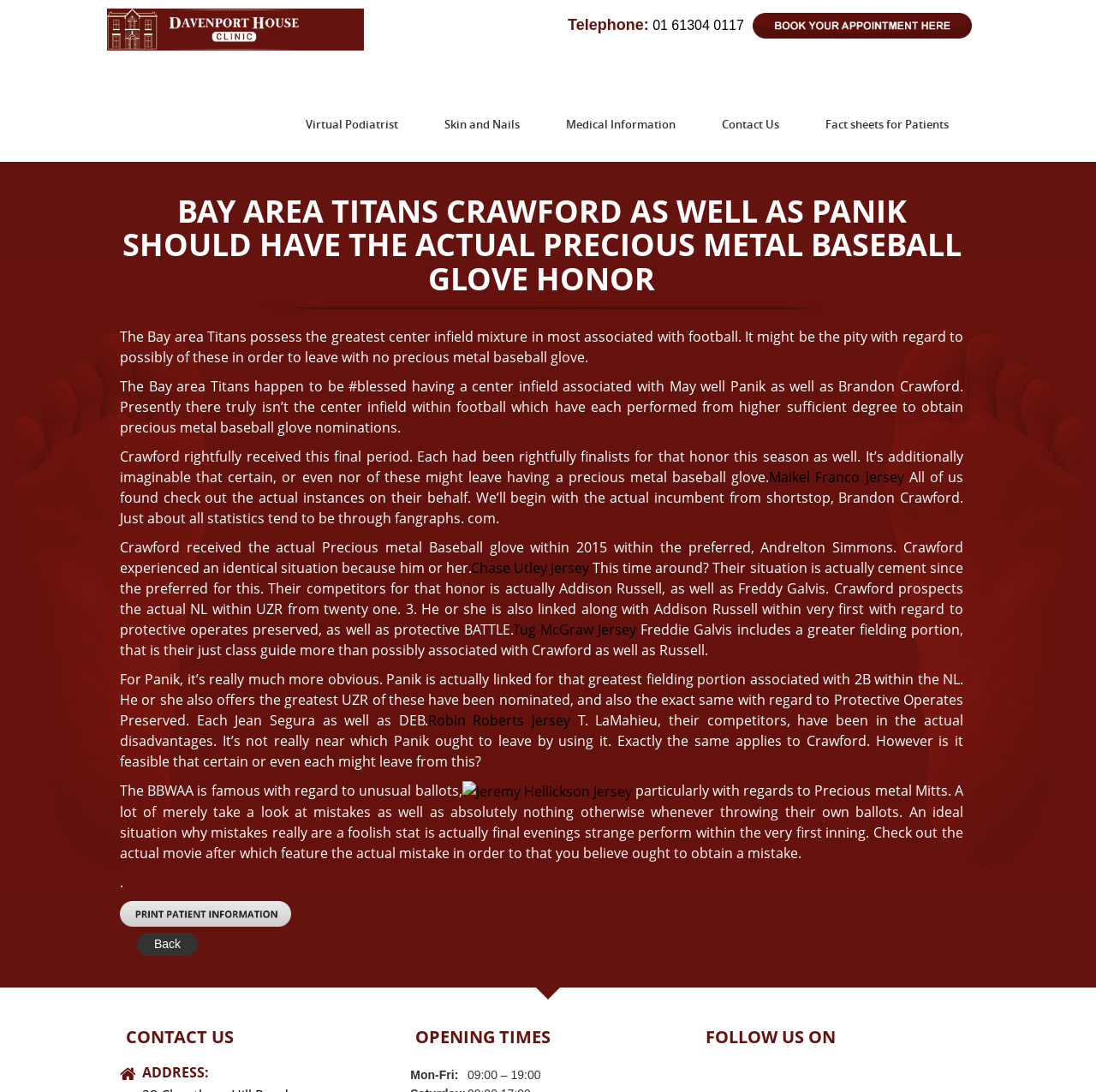Describe all significant elements and features of the webpage.

This webpage appears to be a sports-related article discussing the Bay Area Titans' players, Brandon Crawford and Joe Panik, and their chances of winning the Gold Glove award. 

At the top of the page, there is a logo image on the left side, and a heading with the title of the article on the right side. Below the title, there is a telephone number and a link to the logo. 

The main content of the article is divided into several sections. The first section is a heading with the title of the article in a larger font size. This is followed by three paragraphs of text discussing the Bay Area Titans' center infielders, Brandon Crawford and Joe Panik, and their chances of winning the Gold Glove award. 

The article then presents statistics and comparisons between Crawford, Panik, and other players, including Addison Russell, Freddy Galvis, and Jean Segura. There are several links to jerseys of different players, including Maikel Franco, Chase Utley, and Tug McGraw, scattered throughout the article. 

Towards the bottom of the page, there are several links to other sections of the website, including "Virtual Podiatrist", "Skin and Nails", "Medical Information", "Contact Us", and "Fact sheets for Patients". 

On the bottom left side of the page, there is a section with contact information, including an address and opening times. On the bottom right side, there is a section with links to follow the website on social media.